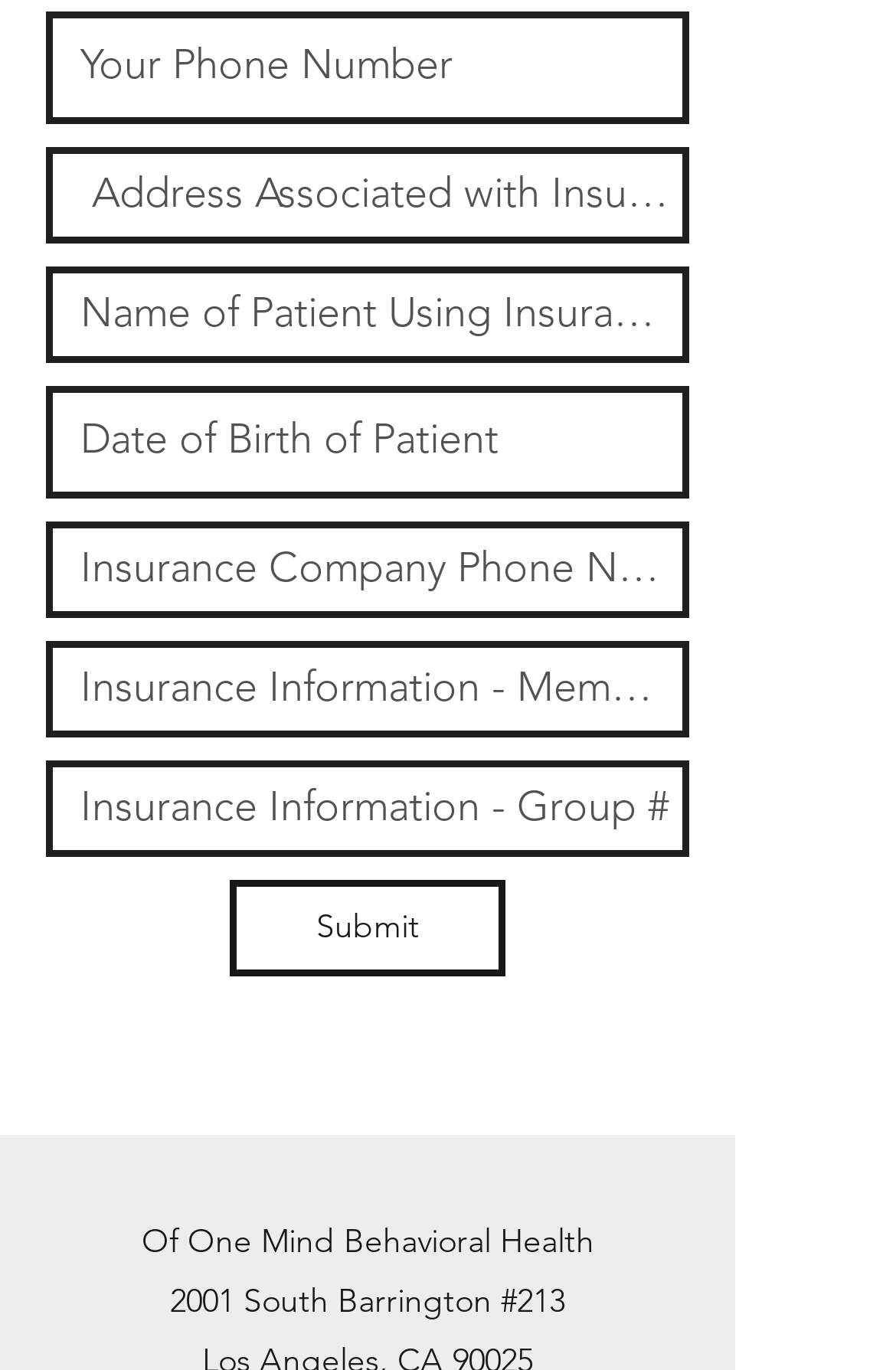What is the purpose of the 'Submit' button?
From the image, provide a succinct answer in one word or a short phrase.

To submit the form